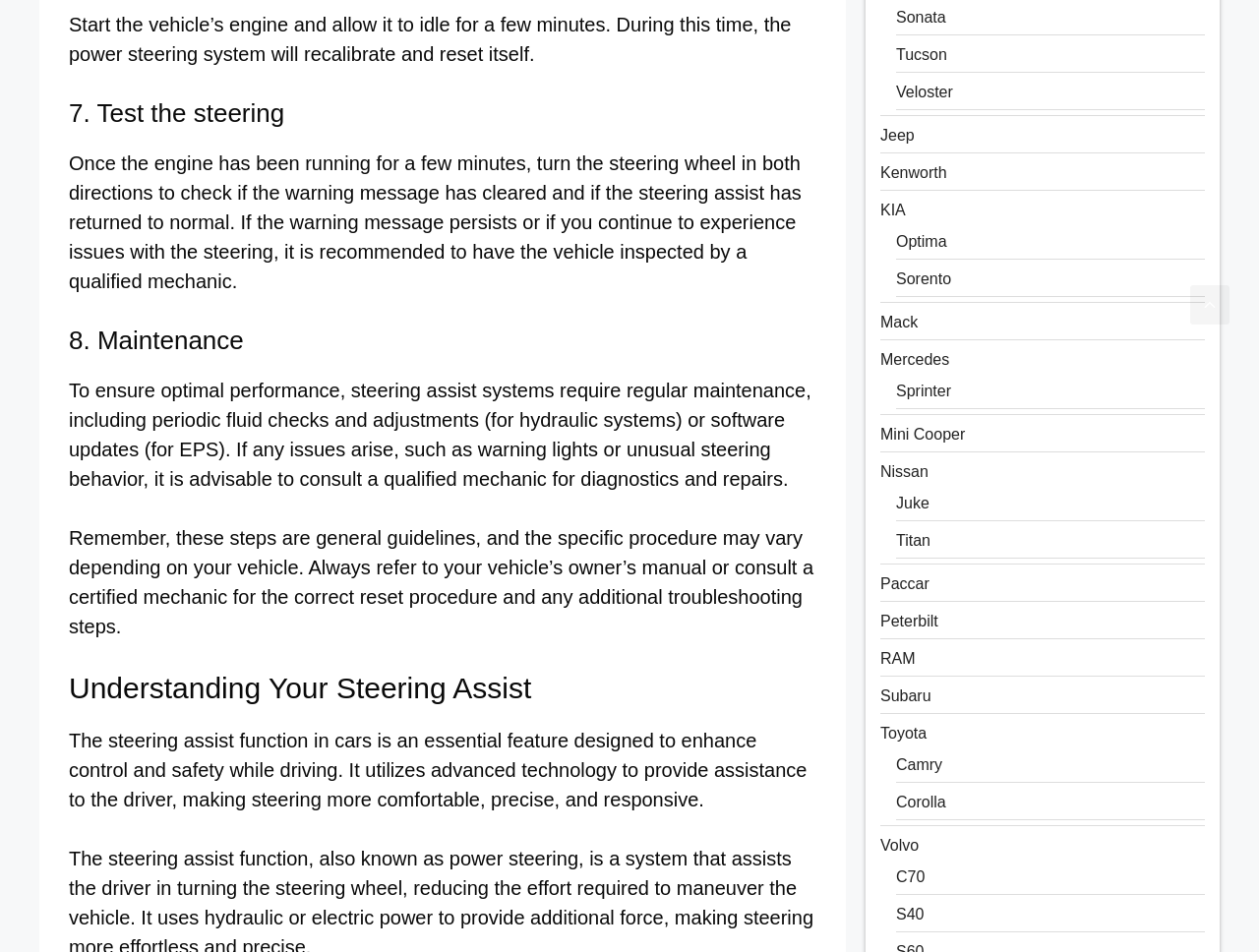What should you do after the engine has been running for a few minutes?
Using the image, provide a concise answer in one word or a short phrase.

Turn the steering wheel